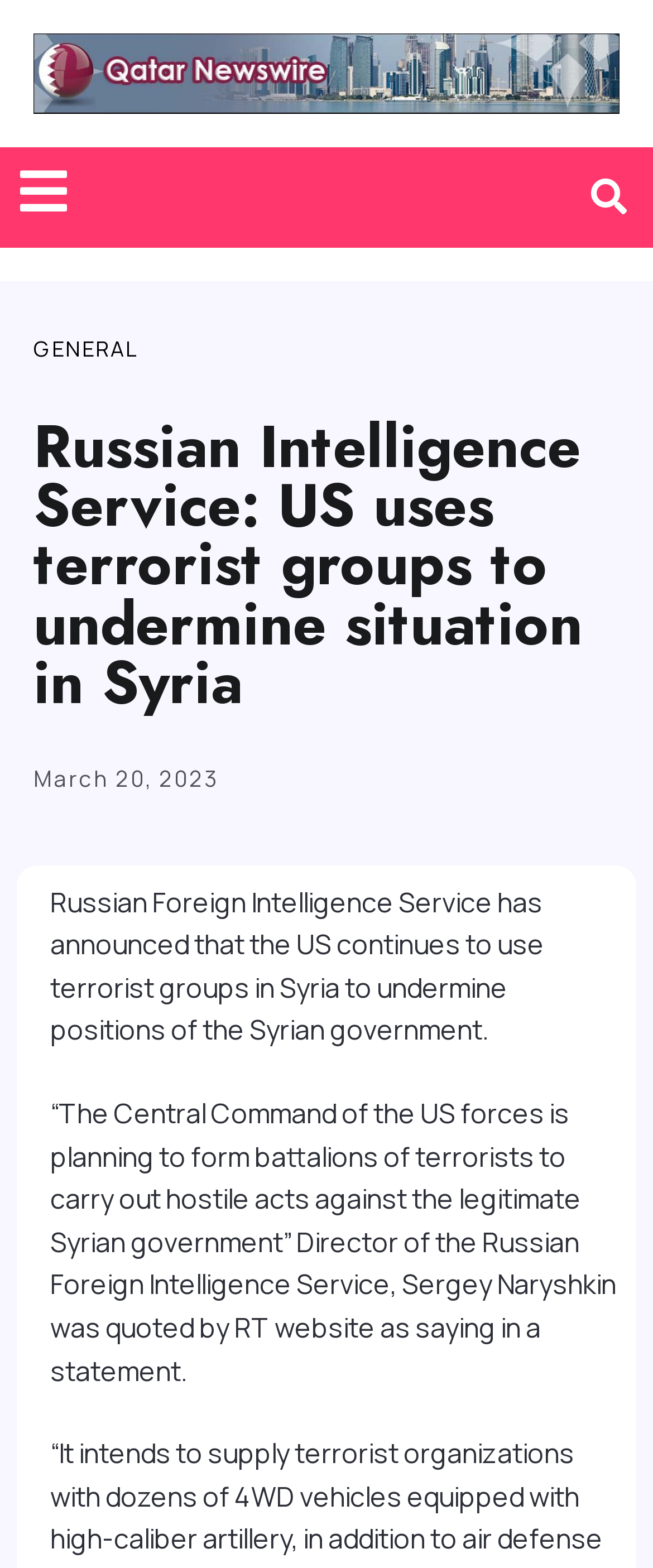Please specify the bounding box coordinates in the format (top-left x, top-left y, bottom-right x, bottom-right y), with values ranging from 0 to 1. Identify the bounding box for the UI component described as follows: General

[0.051, 0.212, 0.213, 0.231]